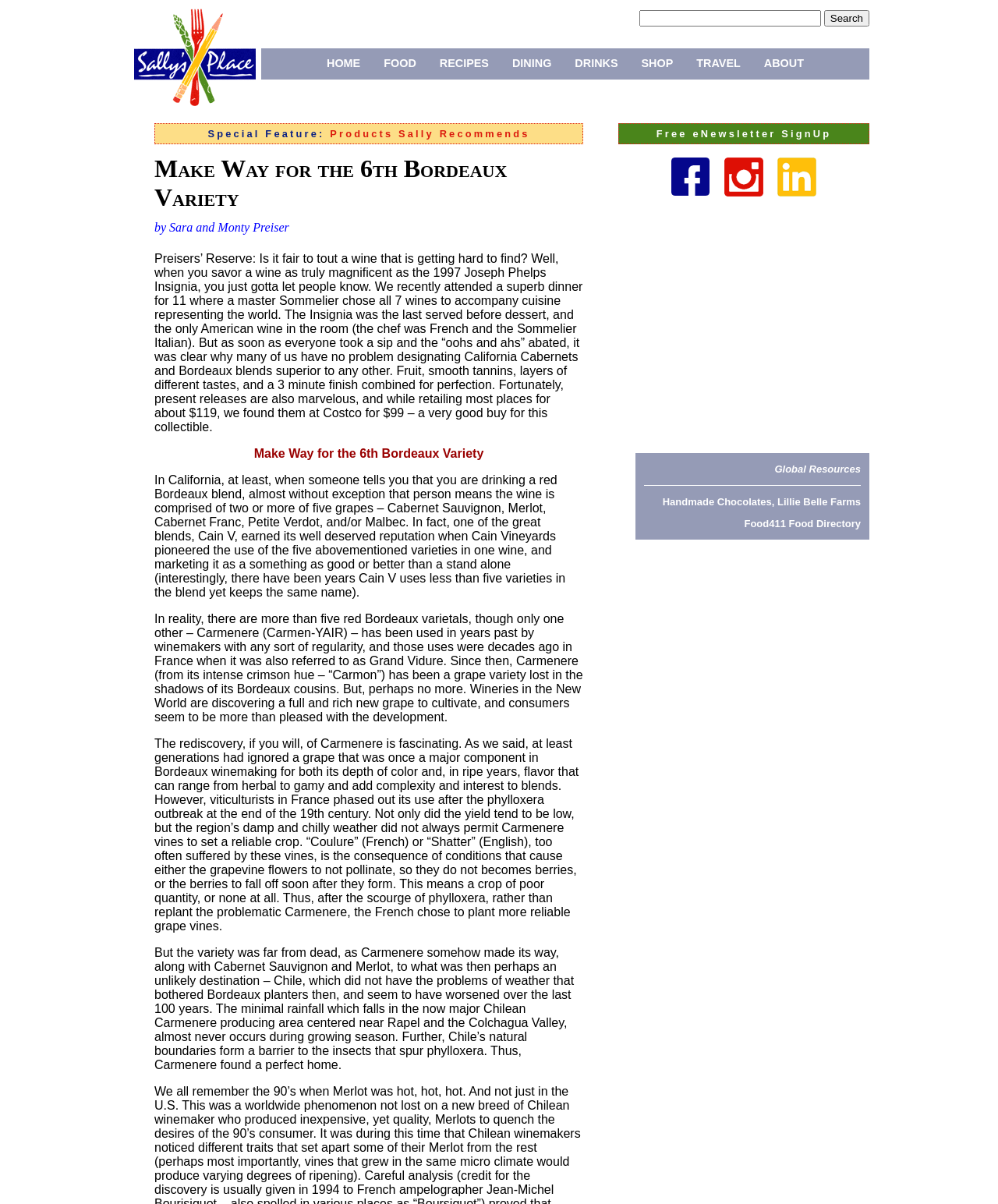Determine the bounding box coordinates of the target area to click to execute the following instruction: "Click the PUR Push Button Refrigerator Replacement Filter (1 Pack) link."

None